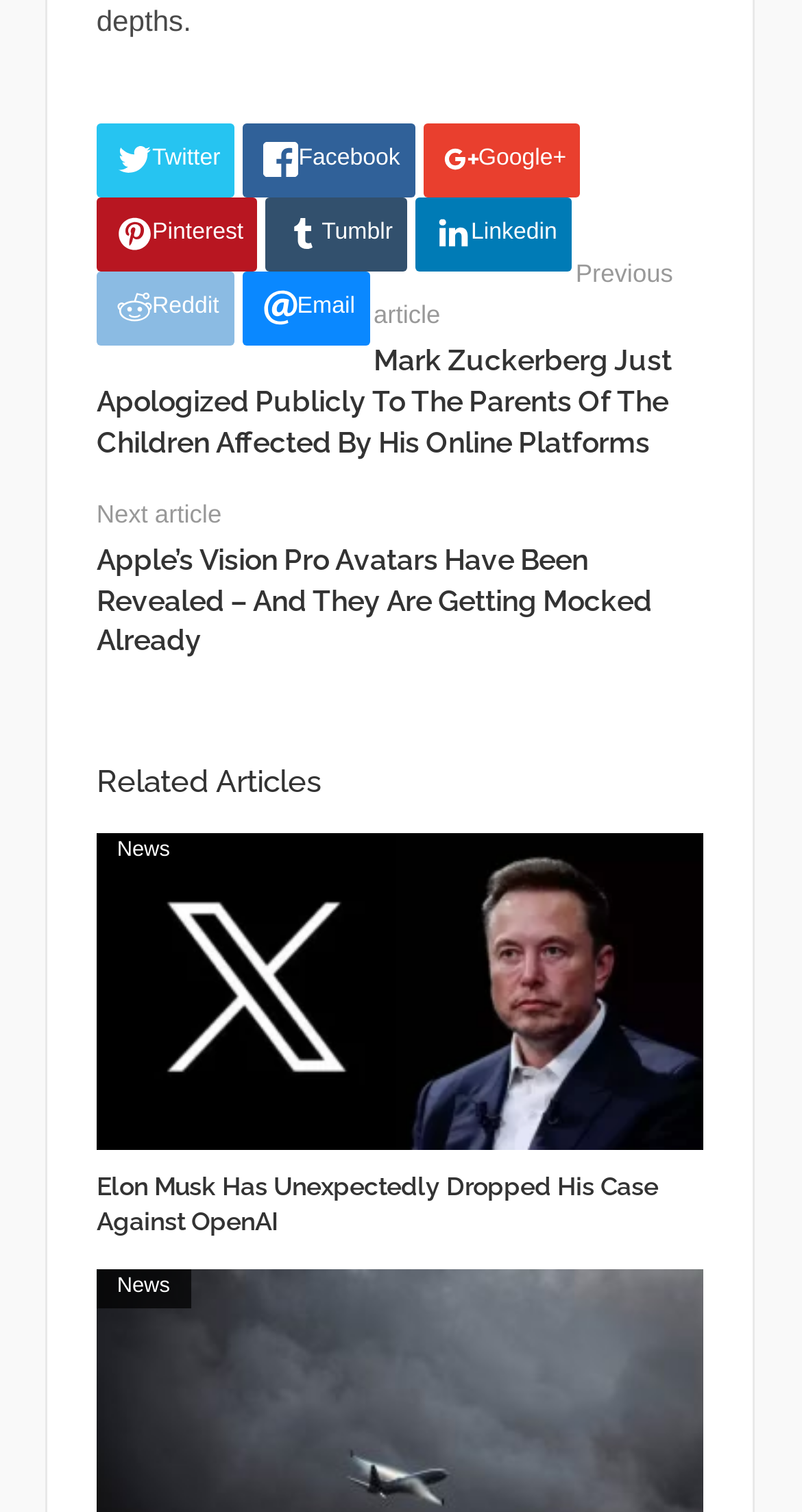Locate the bounding box coordinates of the element you need to click to accomplish the task described by this instruction: "Share on Facebook".

[0.303, 0.082, 0.517, 0.131]